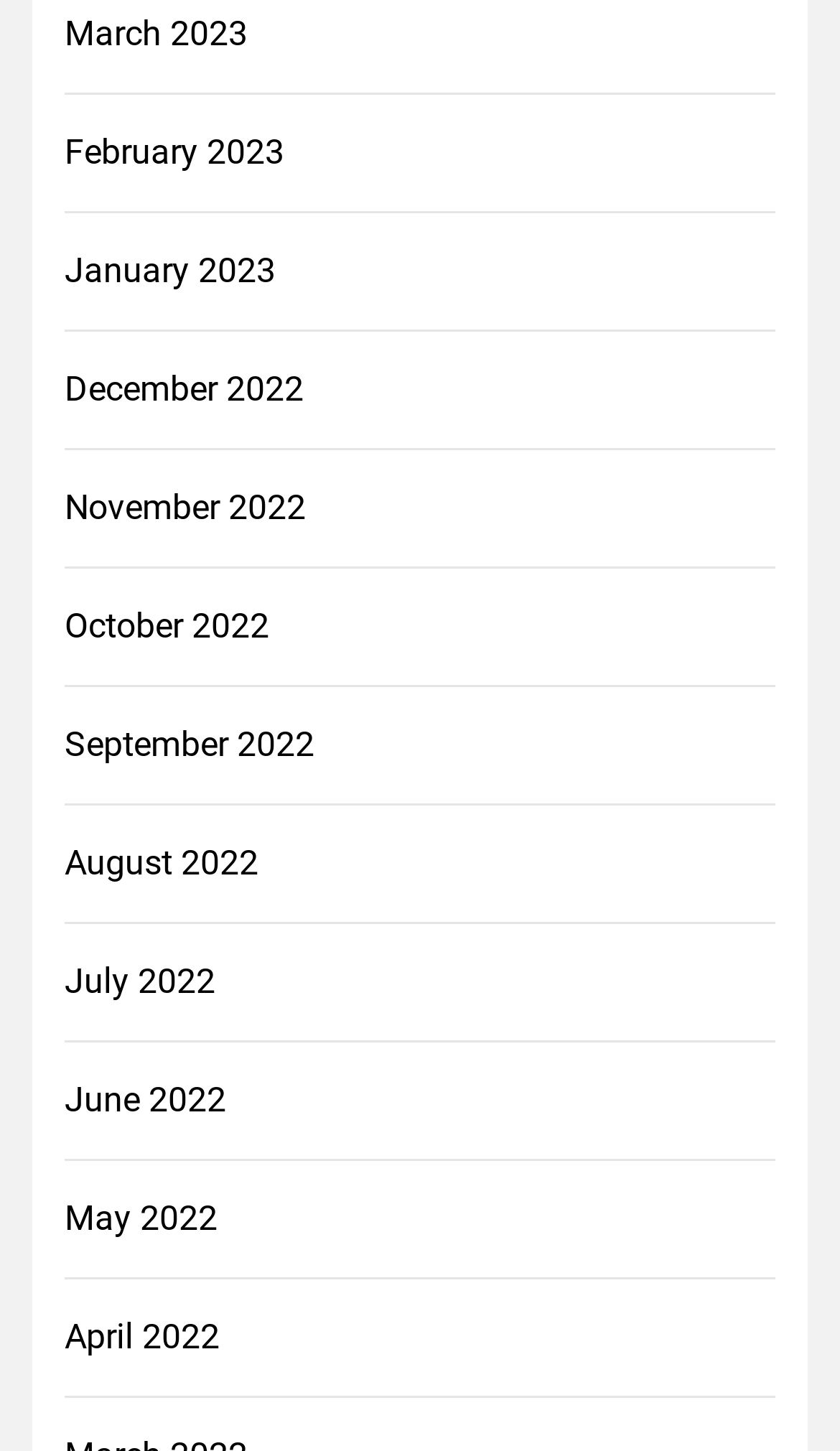Find the bounding box coordinates of the area to click in order to follow the instruction: "browse January 2023".

[0.077, 0.17, 0.345, 0.205]